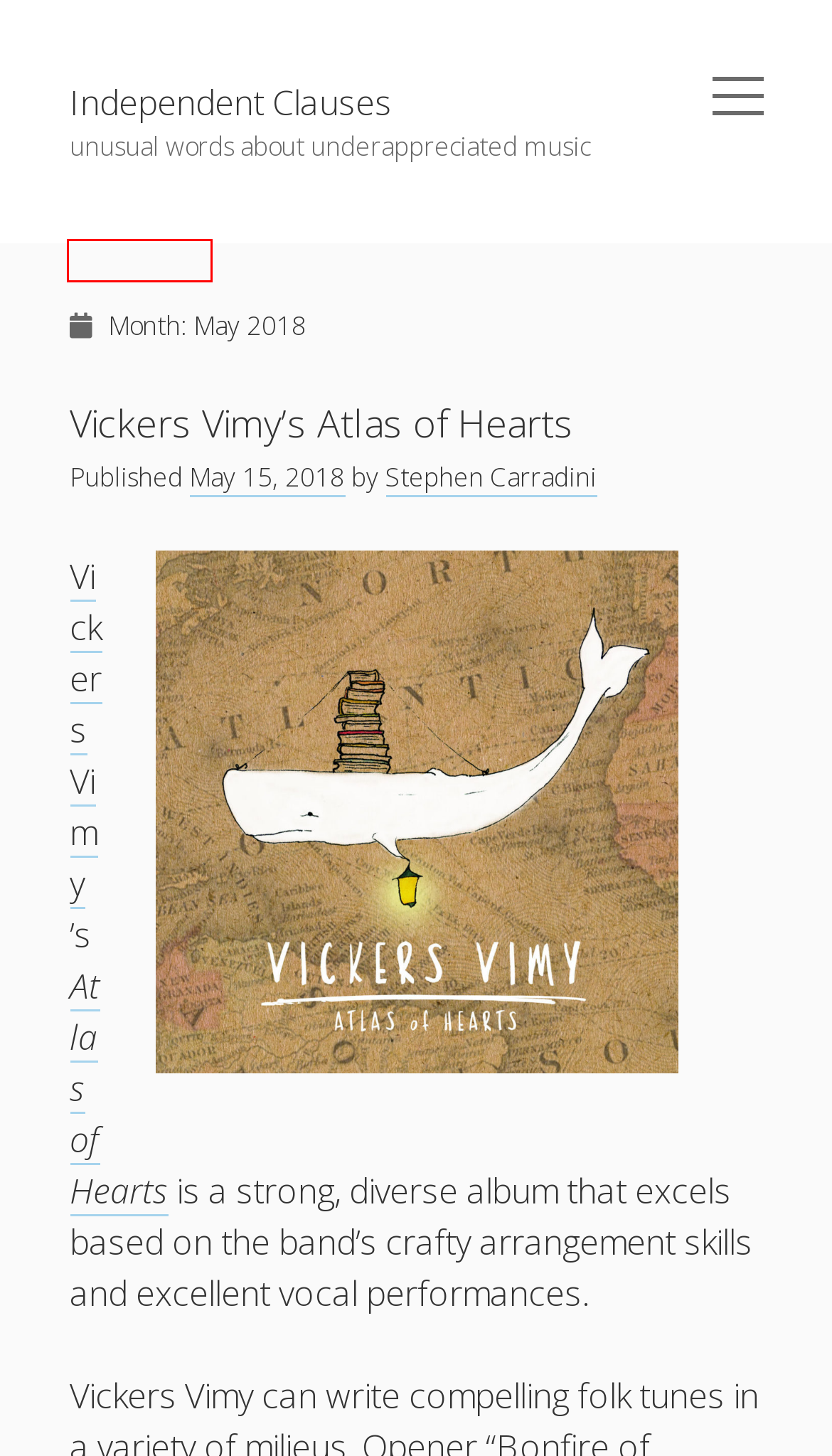Inspect the provided webpage screenshot, concentrating on the element within the red bounding box. Select the description that best represents the new webpage after you click the highlighted element. Here are the candidates:
A. May 2018 – Independent Clauses
B. February 2024 Singles 1: We’re Back (Again) – Independent Clauses
C. Independent Clauses – unusual words about underappreciated music
D. Article – Independent Clauses
E. Stephen Carradini – Independent Clauses
F. September 2023 Singles 1 – Independent Clauses
G. August 2022 Singles 2 – Independent Clauses
H. Submissions – Independent Clauses

H